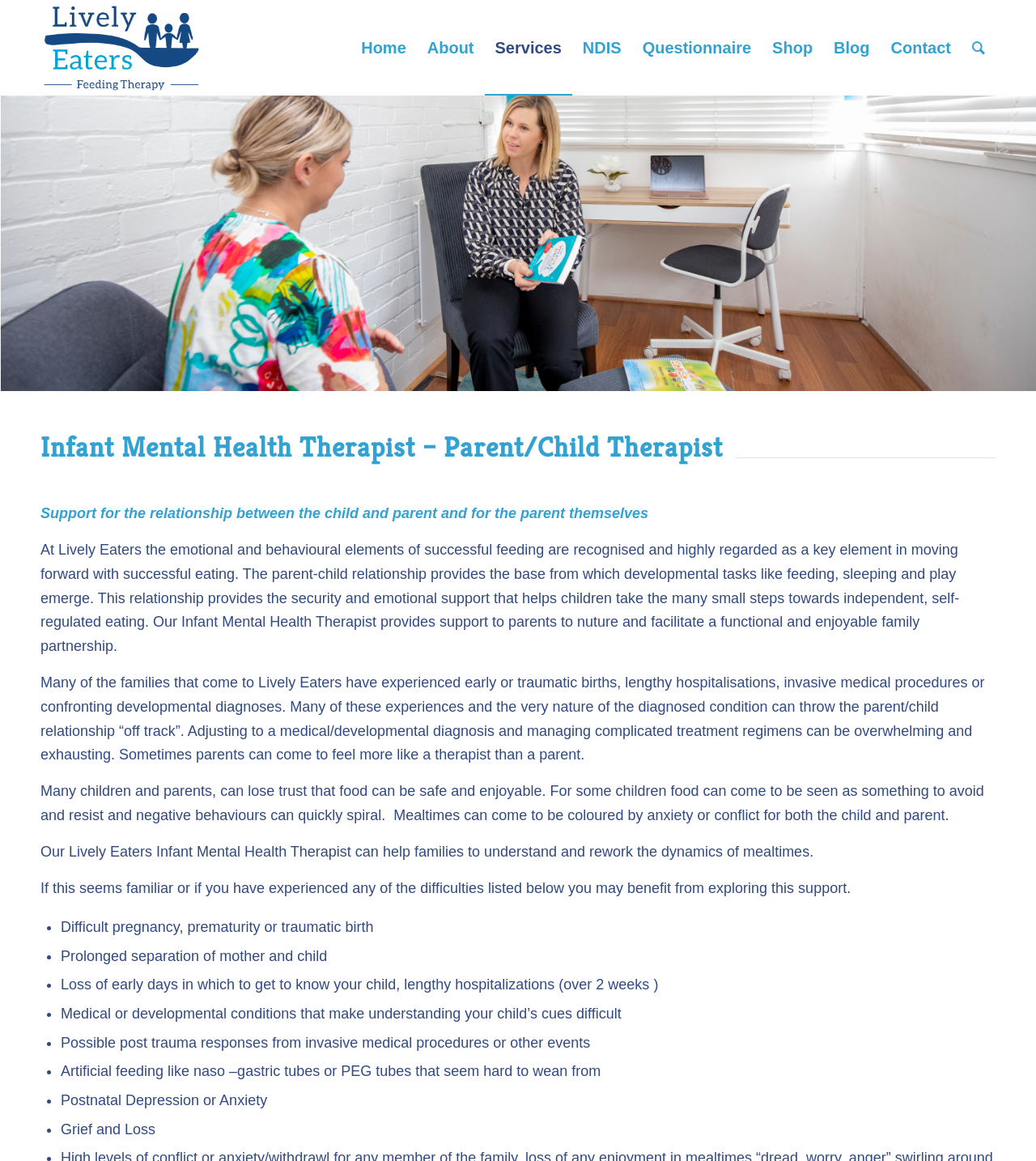Determine the bounding box coordinates of the target area to click to execute the following instruction: "Click the 'Home' link."

[0.338, 0.001, 0.402, 0.082]